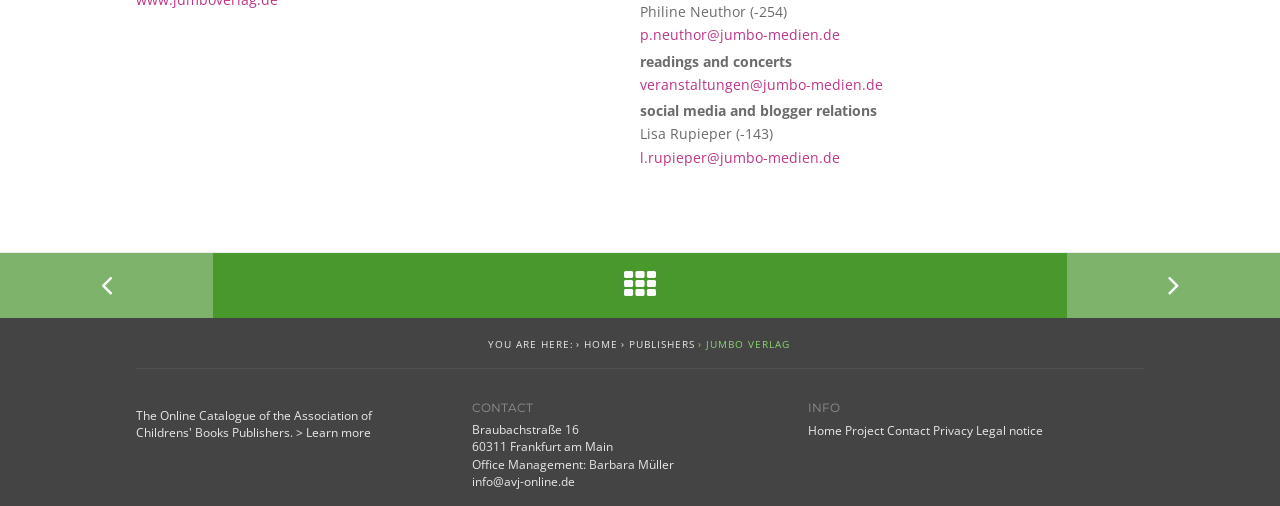Please determine the bounding box coordinates for the UI element described as: "› Jumbo Verlag".

[0.545, 0.665, 0.617, 0.693]